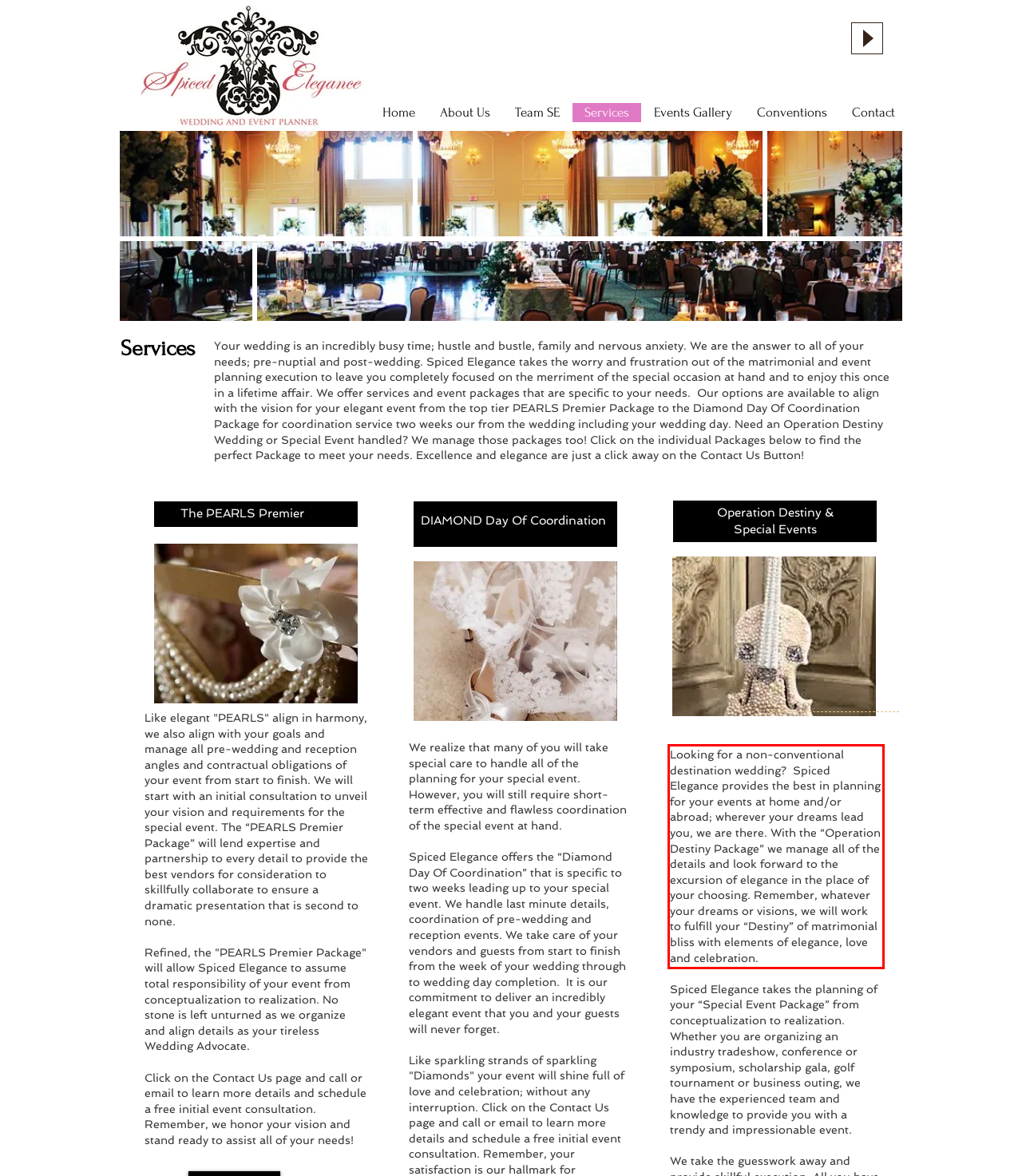Observe the screenshot of the webpage that includes a red rectangle bounding box. Conduct OCR on the content inside this red bounding box and generate the text.

Looking for a non-conventional destination wedding? Spiced Elegance provides the best in planning for your events at home and/or abroad; wherever your dreams lead you, we are there. With the “Operation Destiny Package” we manage all of the details and look forward to the excursion of elegance in the place of your choosing. Remember, whatever your dreams or visions, we will work to fulfill your “Destiny” of matrimonial bliss with elements of elegance, love and celebration.